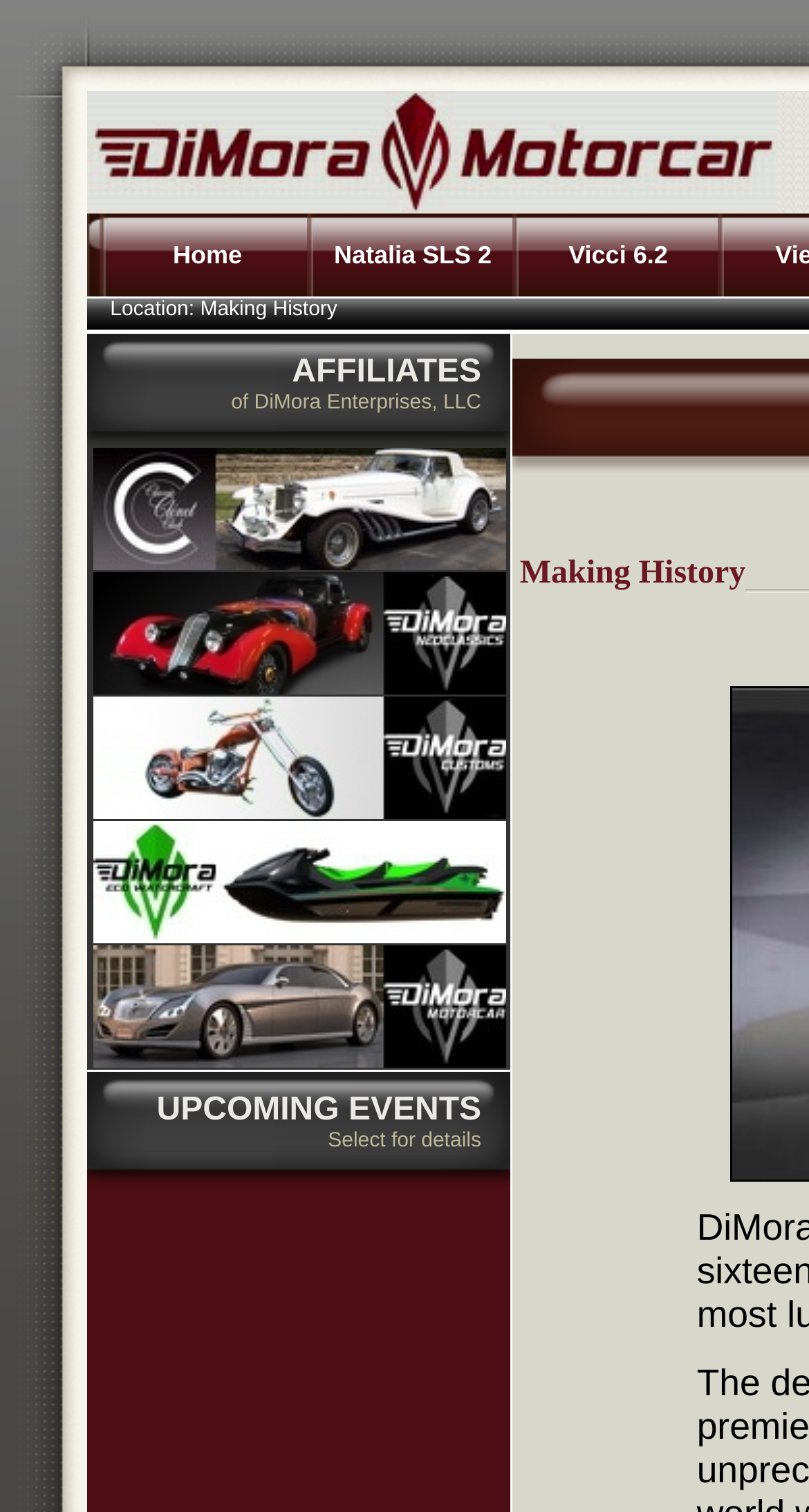Create a detailed narrative of the webpage’s visual and textual elements.

The webpage is about DiMora Motorcar, a company that makes history. At the top left, there is a link to the company's homepage, "DiMora Motorcar", accompanied by an image with the same name. Below this, there are three links to different models of cars: "Home", "Natalia SLS 2", and "Vicci 6.2". 

To the right of the company's name, there is a static text "Location: Making History". Below this, there is a section with the title "AFFILIATES" and a description "of DiMora Enterprises, LLC". 

The main content of the webpage is divided into several sections, each with a link to a different affiliate company or product, including "Classic Clenet Club", "DiMora Neoclassics", "DiMora Custom Bikes", "DiMora Eco Watercraft", and "DiMora Motorcar". Each section has a link with a brief description, accompanied by an image. There are also several empty images scattered throughout the page.

At the bottom of the page, there is a section with the title "UPCOMING EVENTS" and a link to "Select for details". This section appears to be a table with two cells, one with the title "Making History".